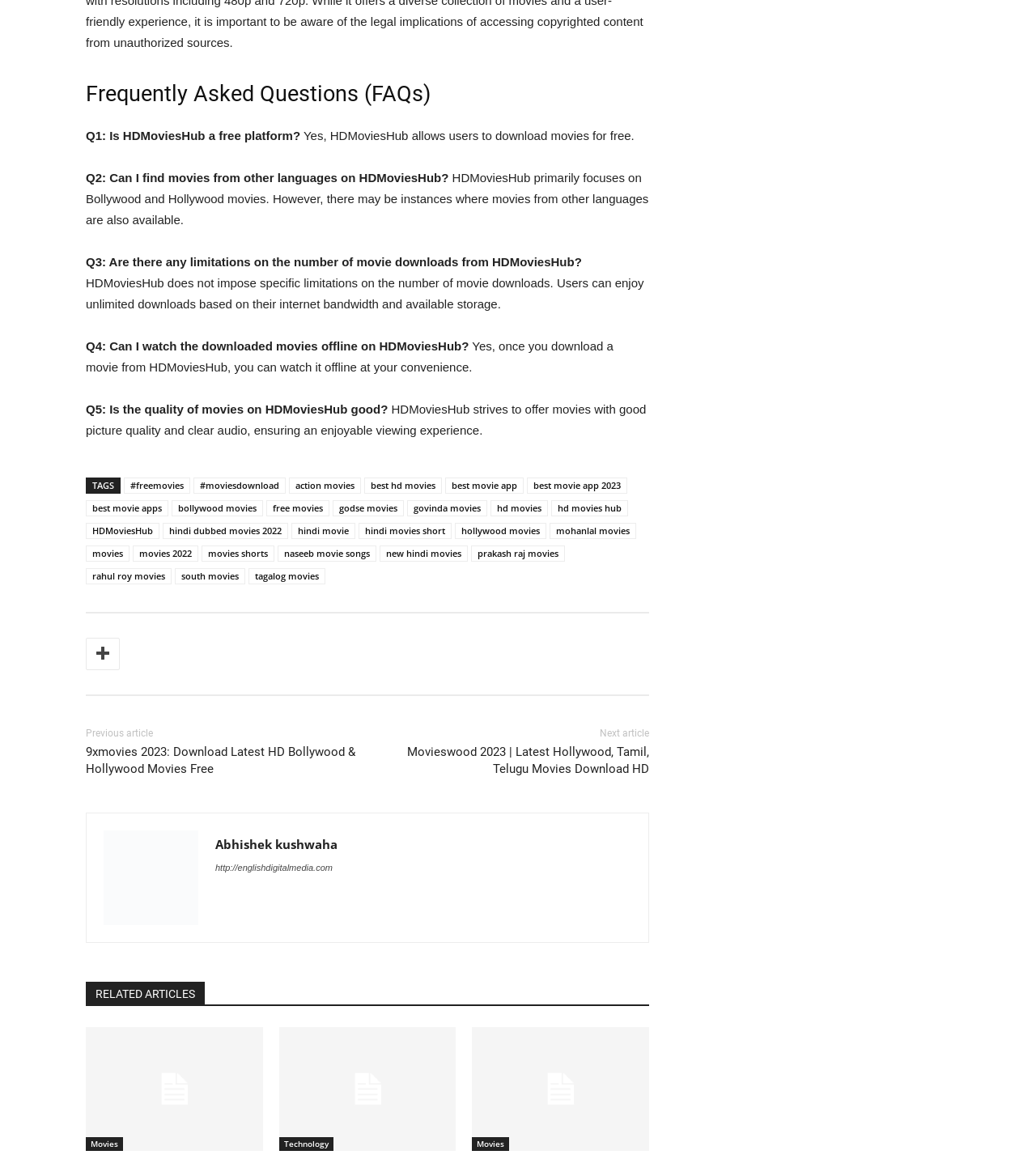Is there a limitation on the number of movie downloads?
Please respond to the question with as much detail as possible.

According to the answer to Q3, HDMoviesHub does not impose specific limitations on the number of movie downloads, and users can enjoy unlimited downloads based on their internet bandwidth and available storage.